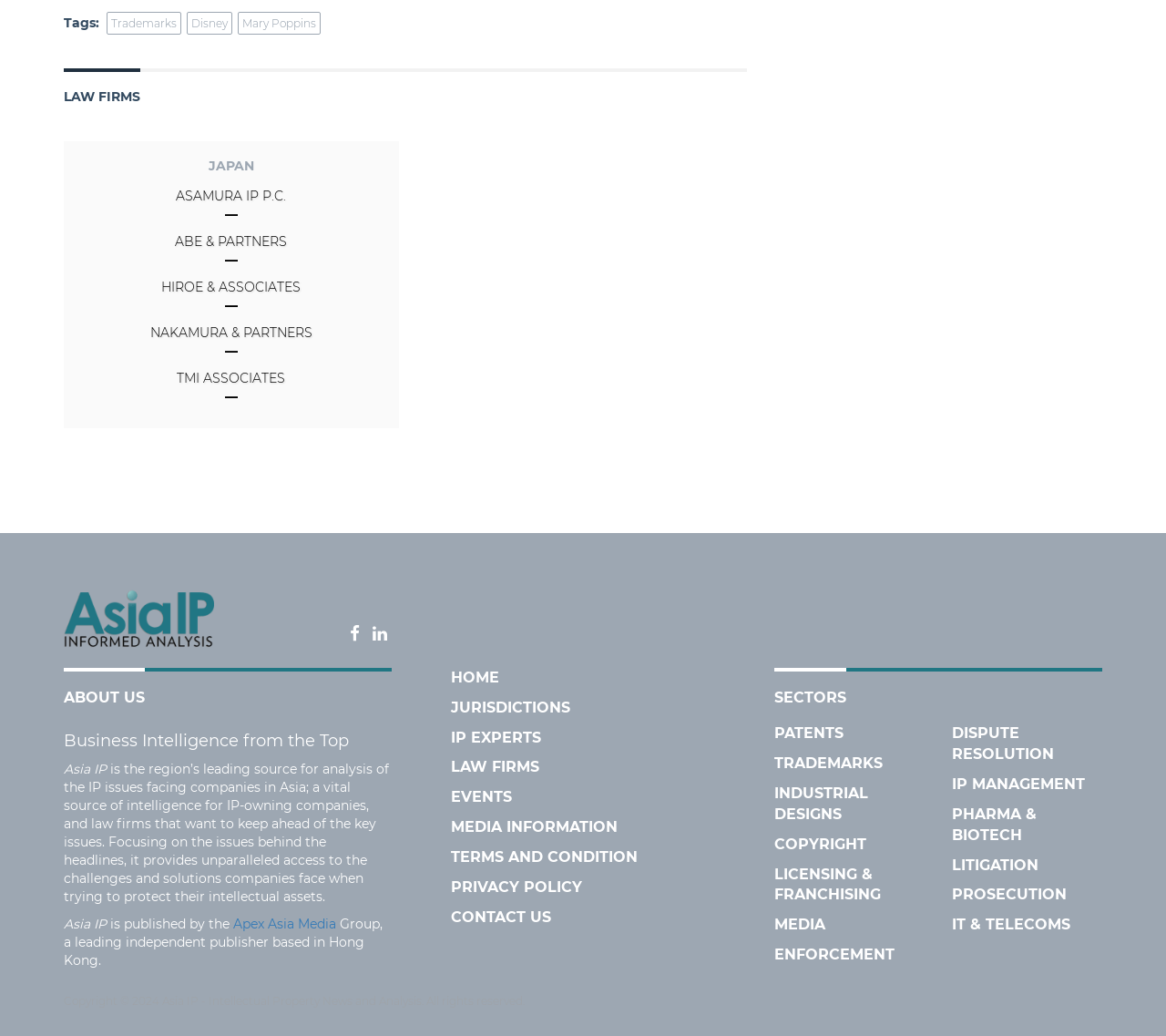Answer the following in one word or a short phrase: 
What is the name of the publisher of Asia IP?

Apex Asia Media